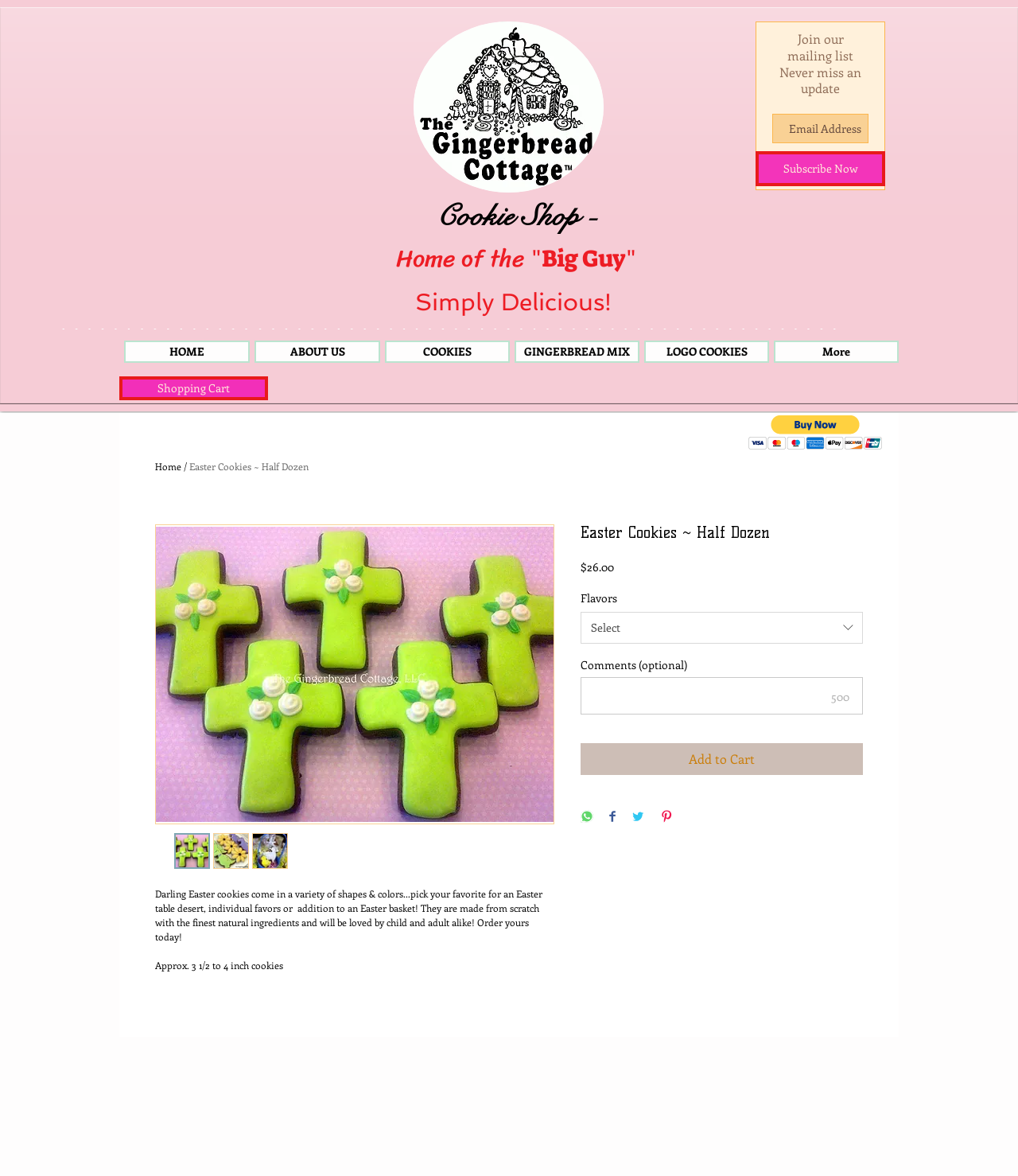Please identify the coordinates of the bounding box for the clickable region that will accomplish this instruction: "Add Easter Cookies to cart".

[0.57, 0.632, 0.848, 0.659]